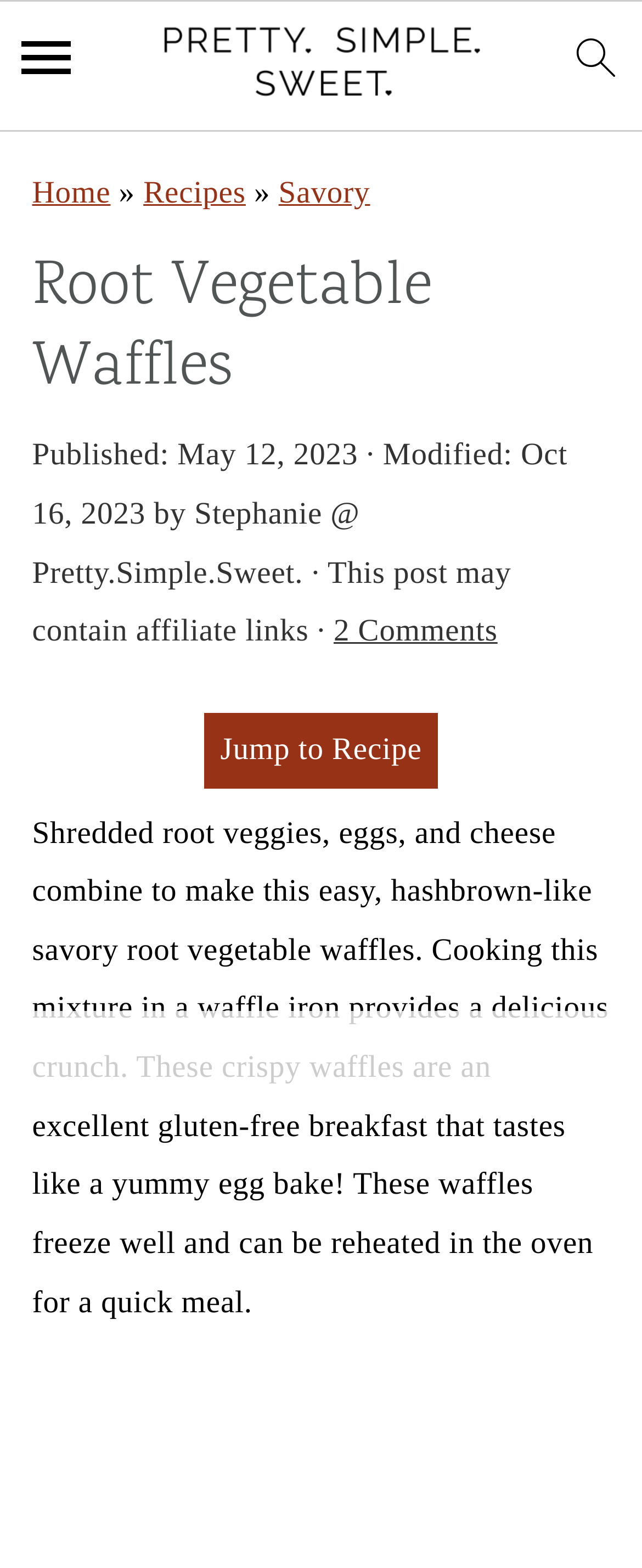Please provide a comprehensive response to the question below by analyzing the image: 
How many comments does the recipe have?

I found the number of comments by looking at the link '2 Comments' which is located below the recipe description.